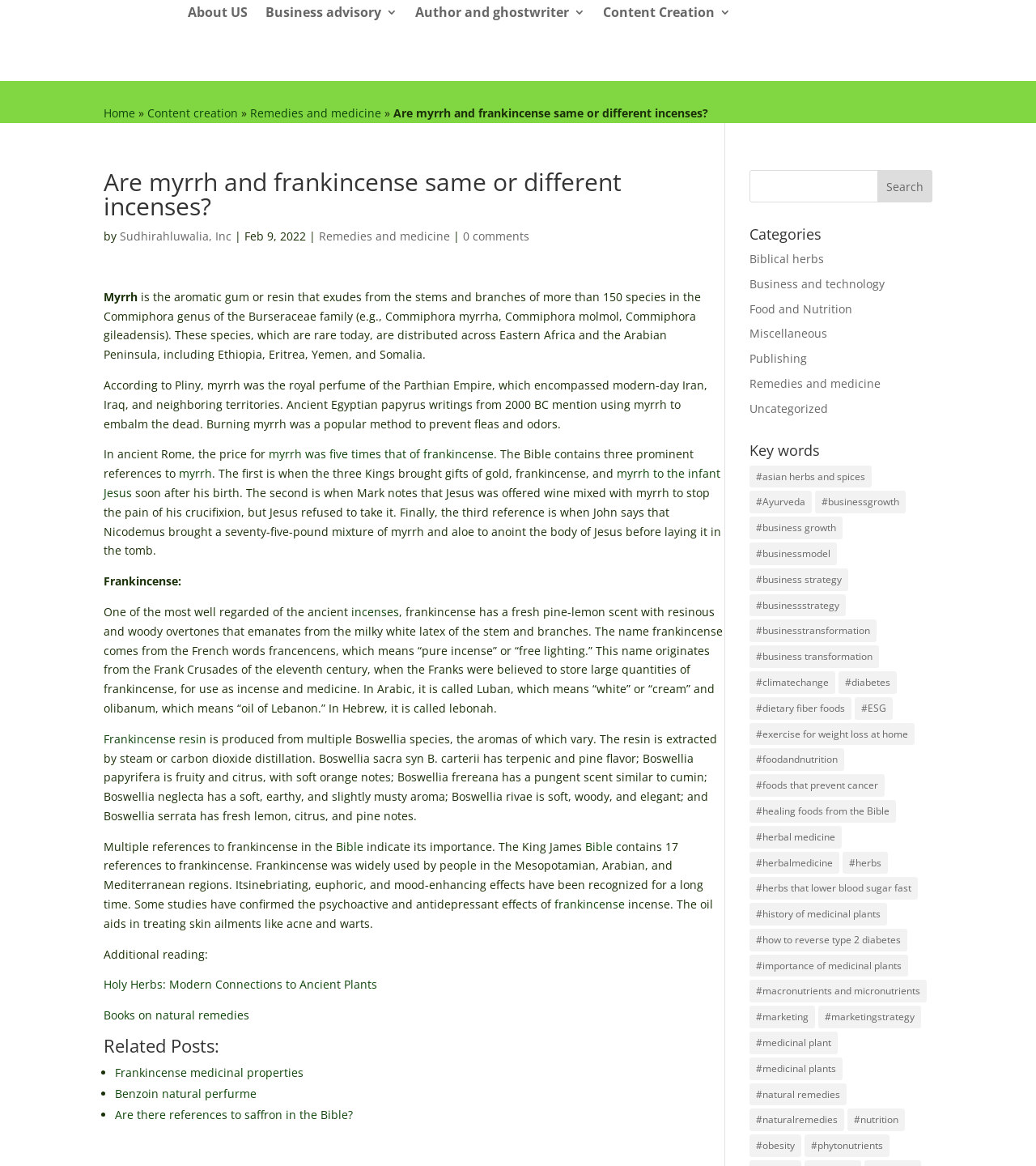Please extract the primary headline from the webpage.

Are myrrh and frankincense same or different incenses?